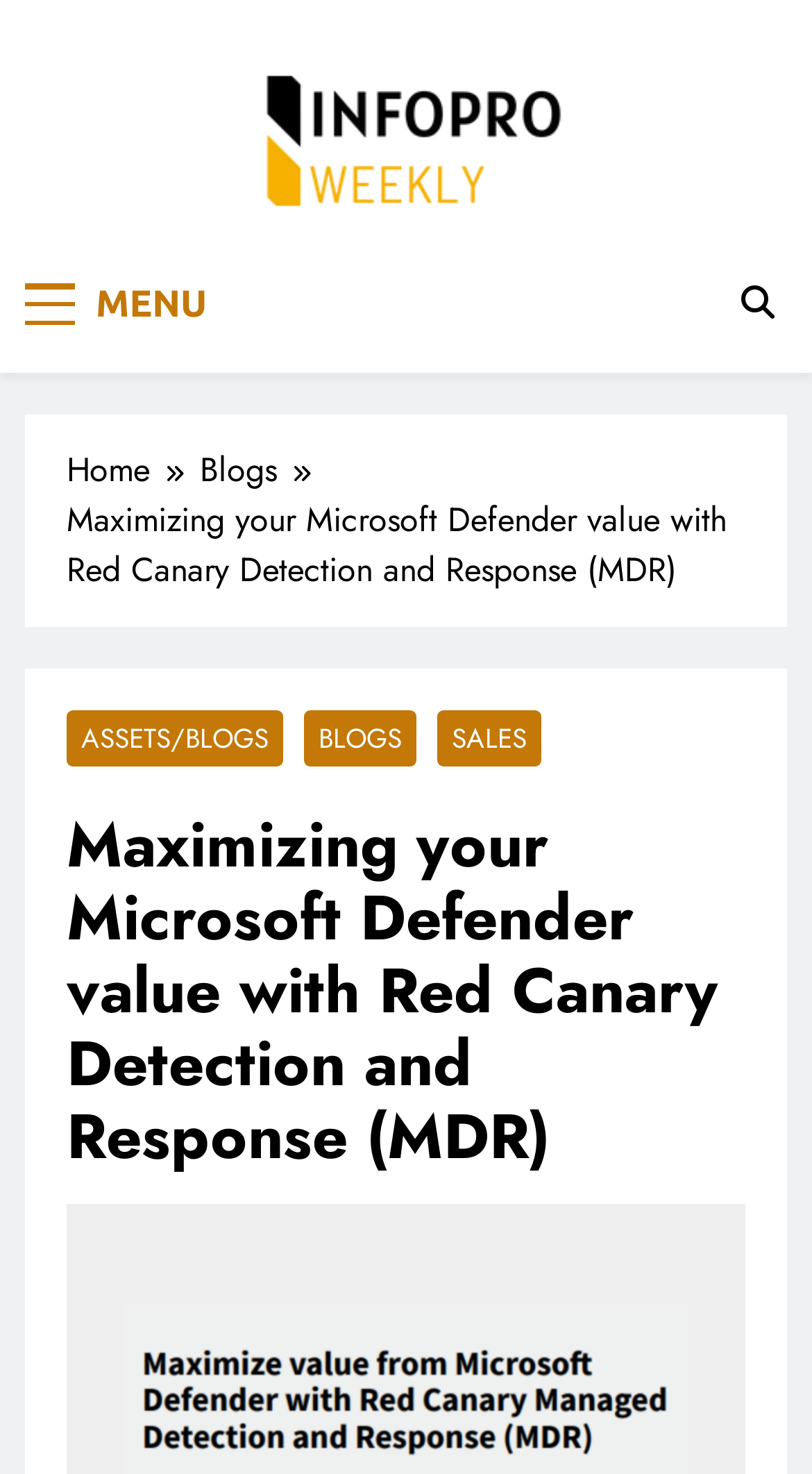What is the topic of the current blog post?
Refer to the image and give a detailed answer to the query.

I determined the answer by looking at the heading element with the text 'Maximizing your Microsoft Defender value with Red Canary Detection and Response (MDR)' which appears in the main content area of the webpage, indicating that it is the topic of the current blog post.